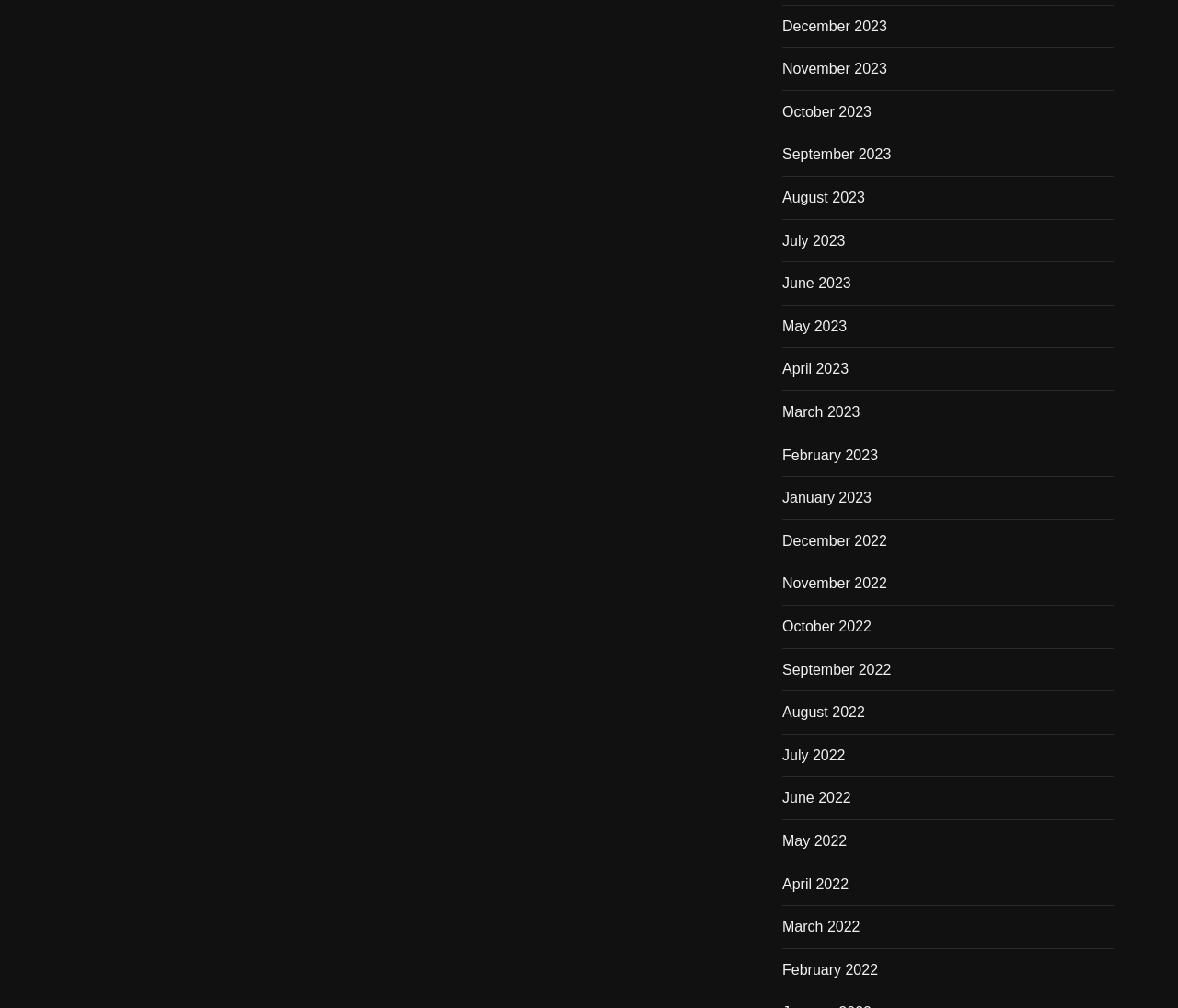Please reply to the following question with a single word or a short phrase:
What is the vertical position of 'June 2023' relative to 'May 2023'?

Below